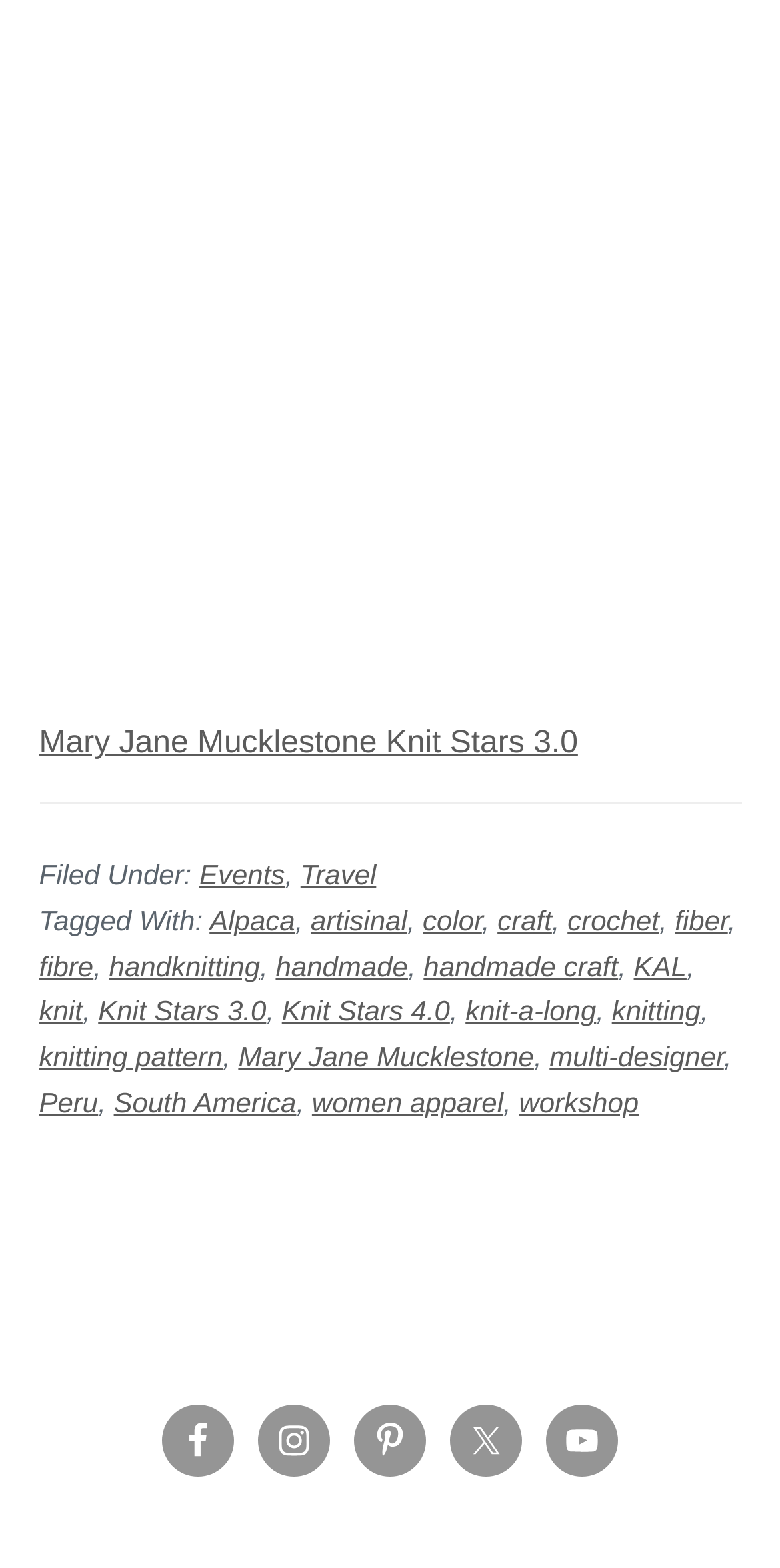Please identify the bounding box coordinates of the clickable area that will fulfill the following instruction: "Click on the link to Events". The coordinates should be in the format of four float numbers between 0 and 1, i.e., [left, top, right, bottom].

[0.256, 0.548, 0.365, 0.568]